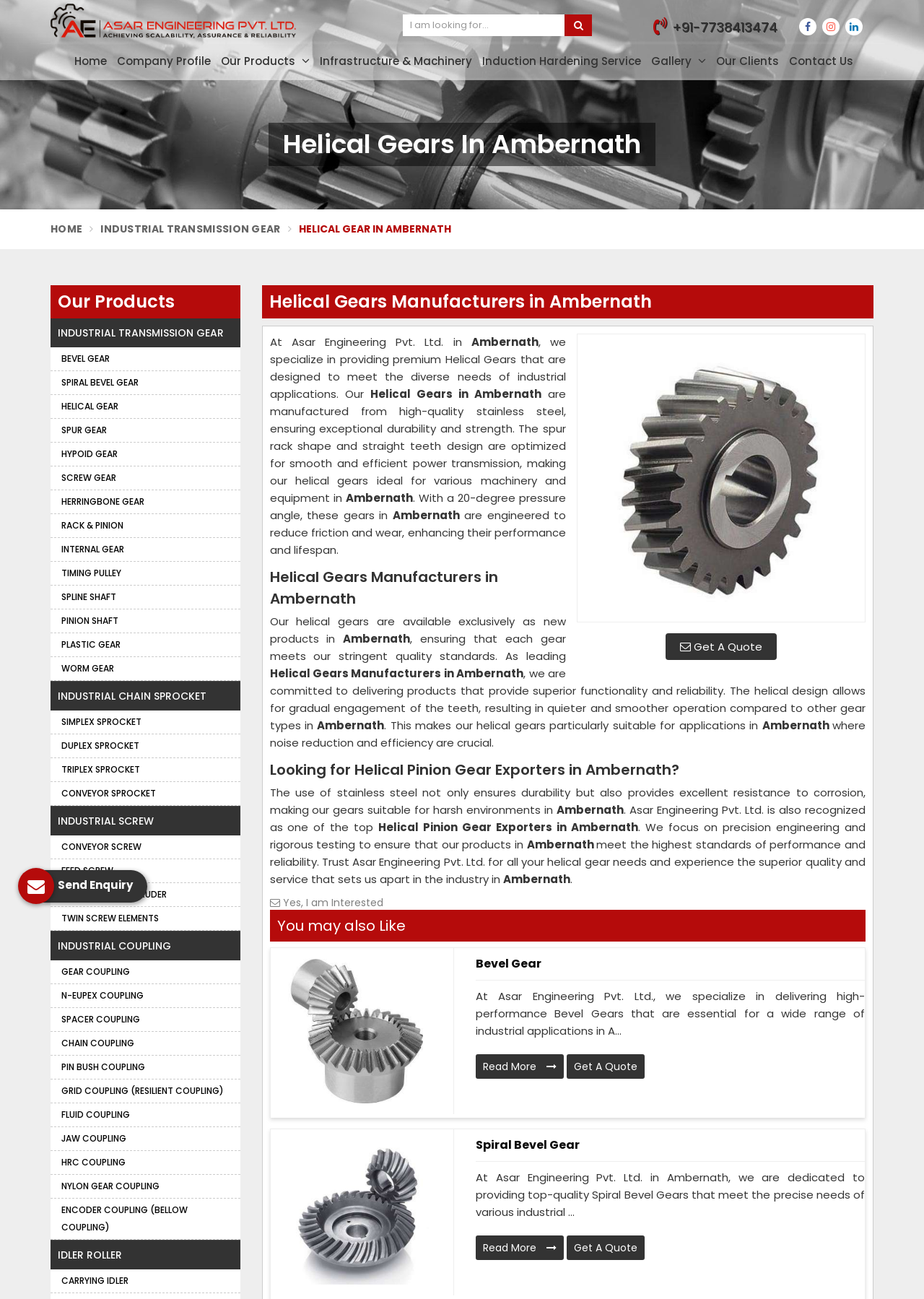Please identify the bounding box coordinates of the region to click in order to complete the given instruction: "Click on the 'Get A Quote' button". The coordinates should be four float numbers between 0 and 1, i.e., [left, top, right, bottom].

[0.72, 0.487, 0.841, 0.508]